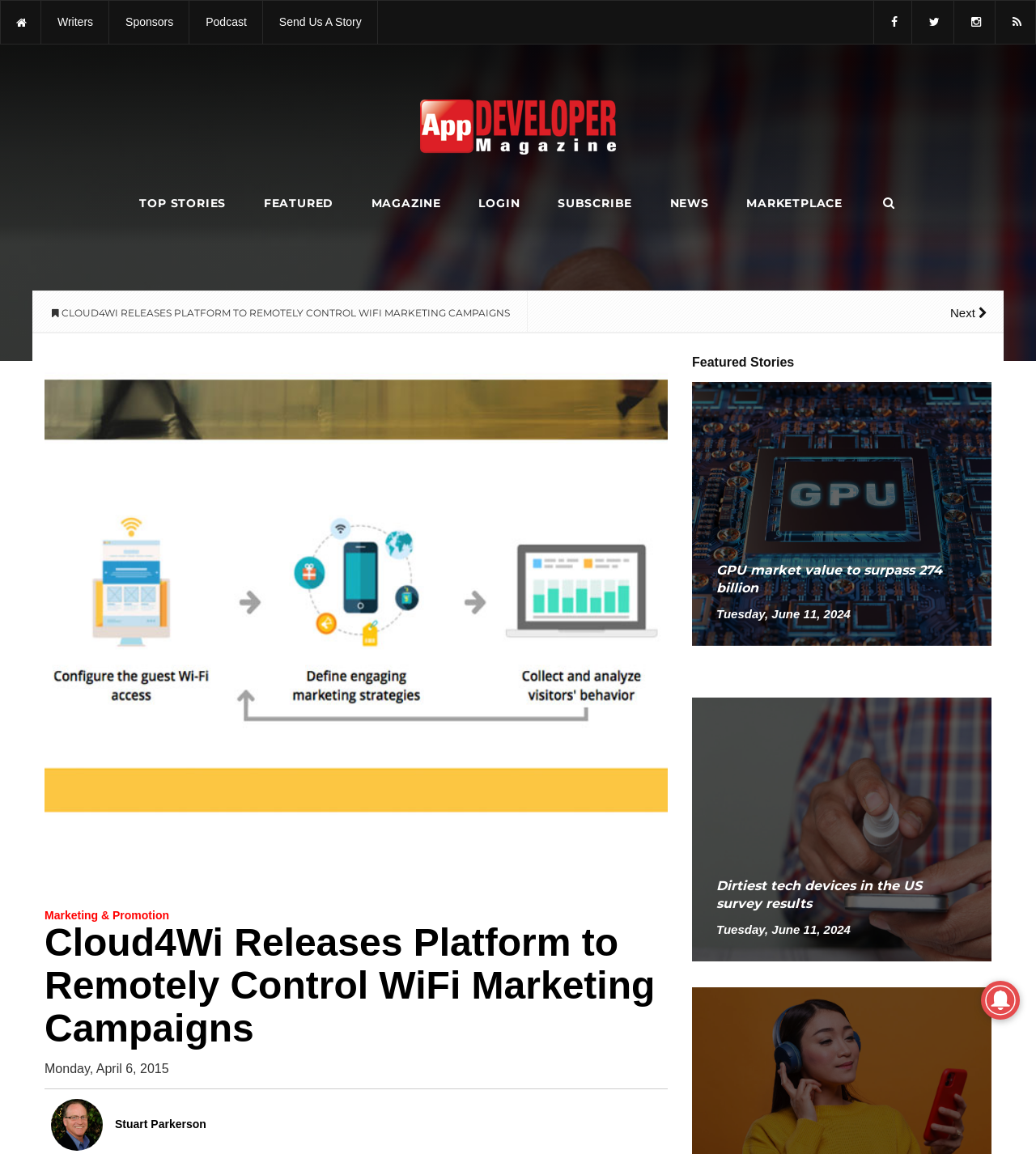Please identify the coordinates of the bounding box that should be clicked to fulfill this instruction: "View the article about Cloud4Wi releasing a platform to remotely control WiFi marketing campaigns".

[0.0, 0.02, 0.529, 0.031]